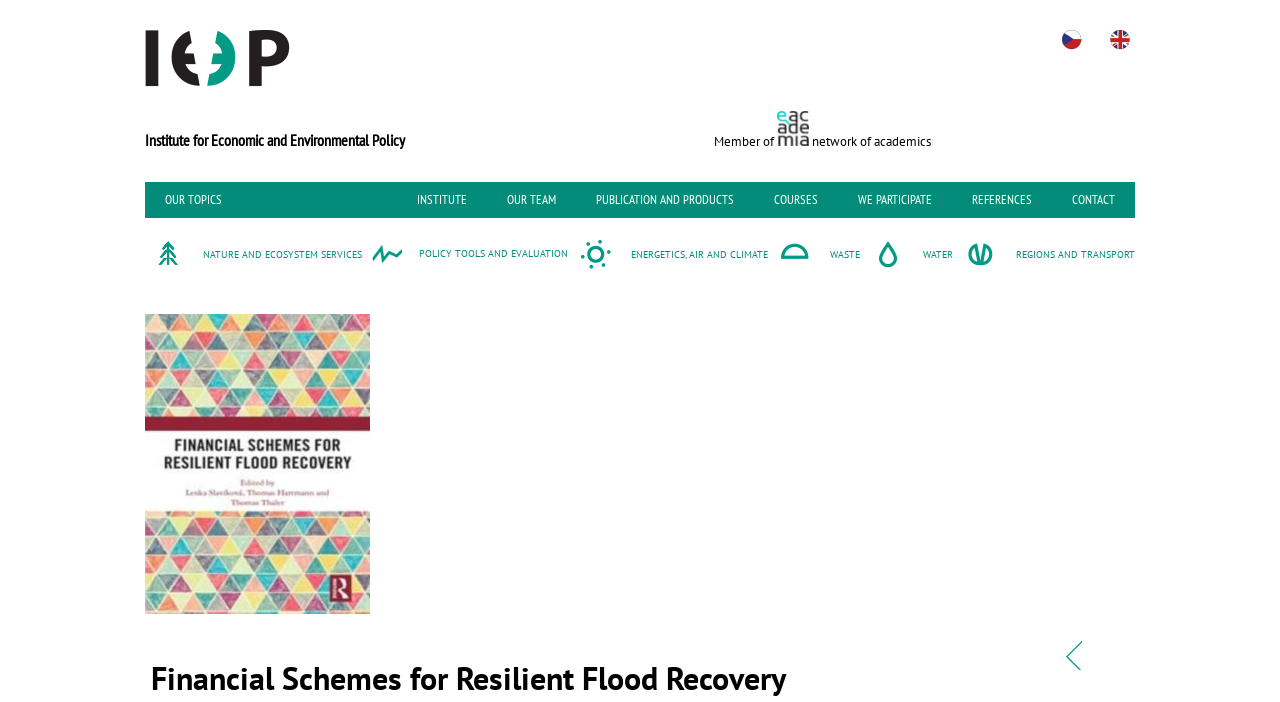Determine the bounding box coordinates of the area to click in order to meet this instruction: "View 'Machine Learning Engineering for Production (MLOps) Specialization'".

None